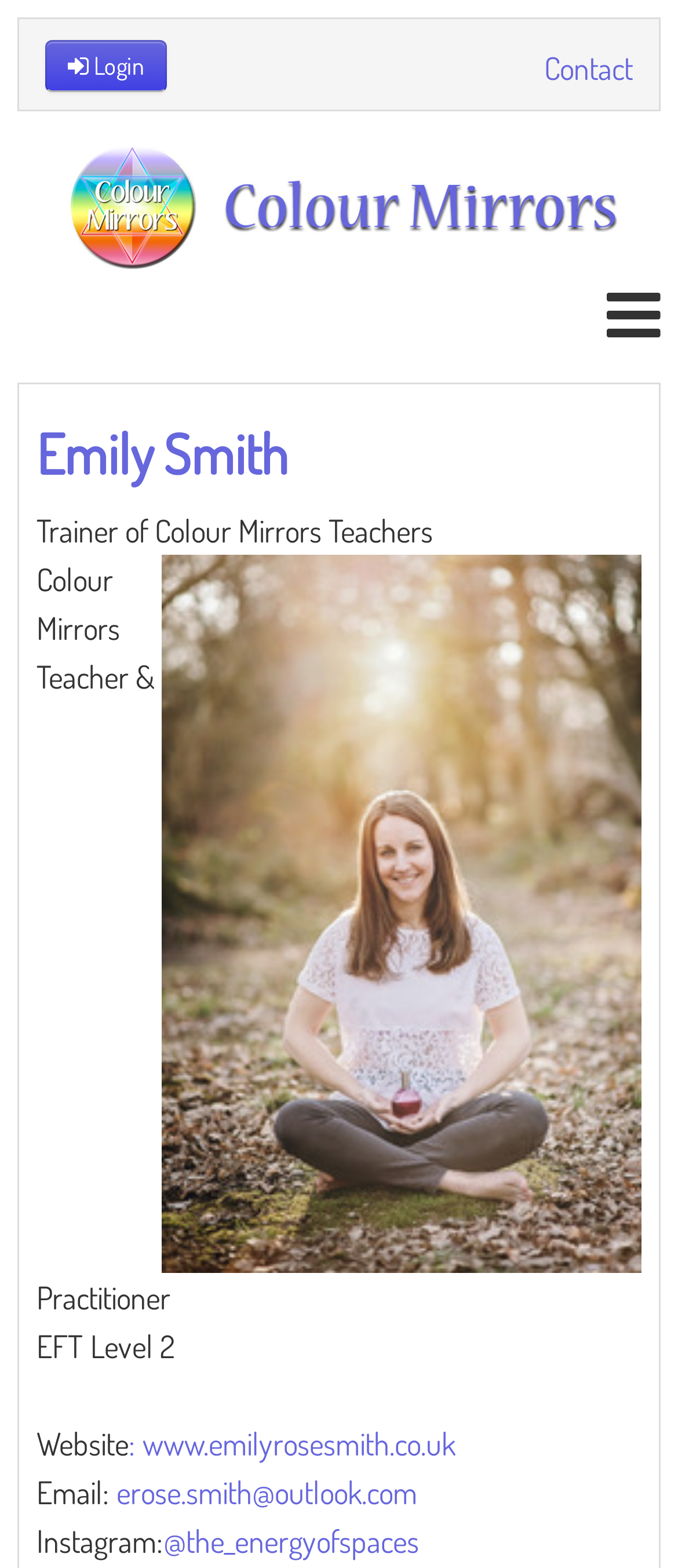From the details in the image, provide a thorough response to the question: What is Emily Smith's Instagram handle?

I found a section on the webpage that lists Emily Smith's social media handles, including her Instagram handle, which is '@the_energyofspaces'.